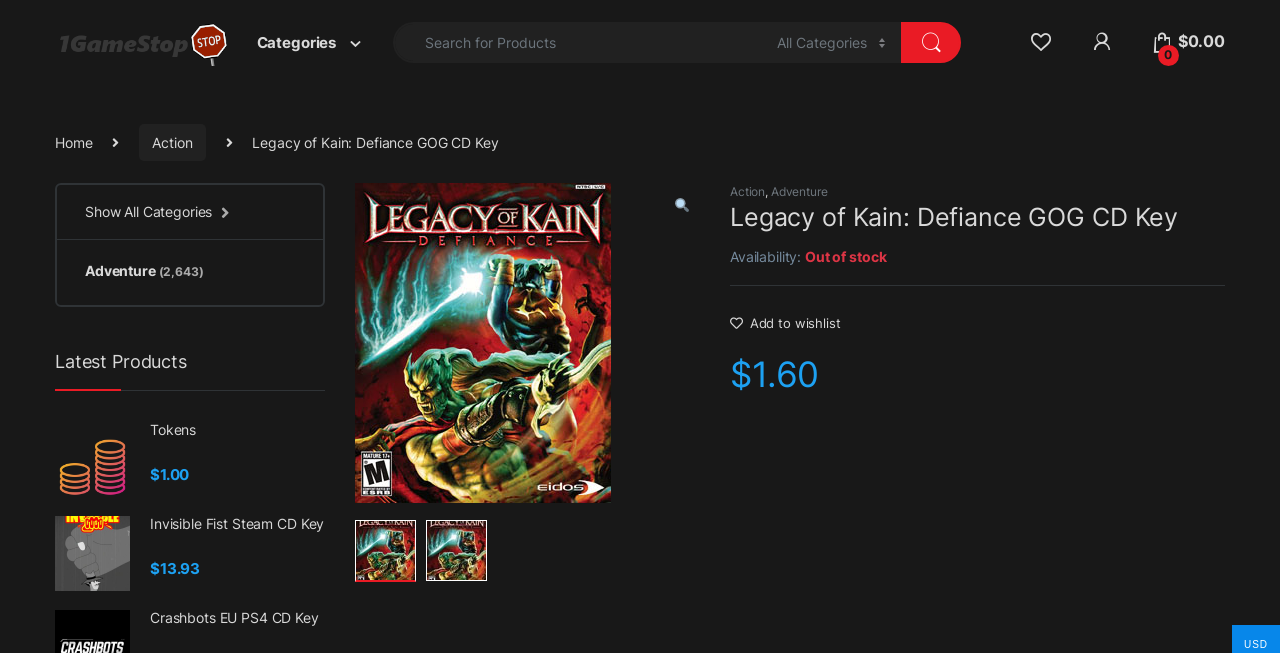Please provide the bounding box coordinates for the element that needs to be clicked to perform the instruction: "Send an email to admin". The coordinates must consist of four float numbers between 0 and 1, formatted as [left, top, right, bottom].

None